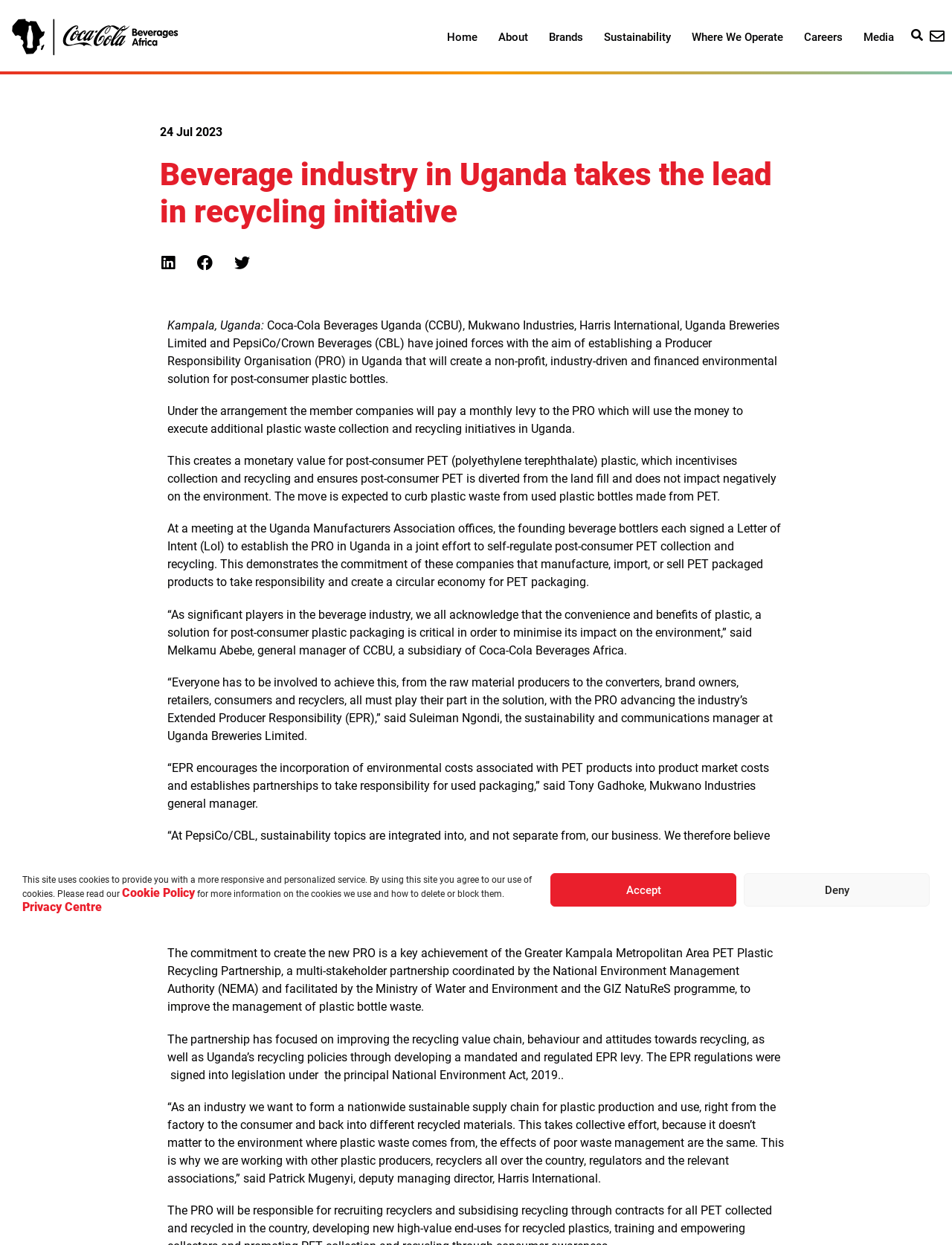Generate the main heading text from the webpage.

Beverage industry in Uganda takes the lead in recycling initiative